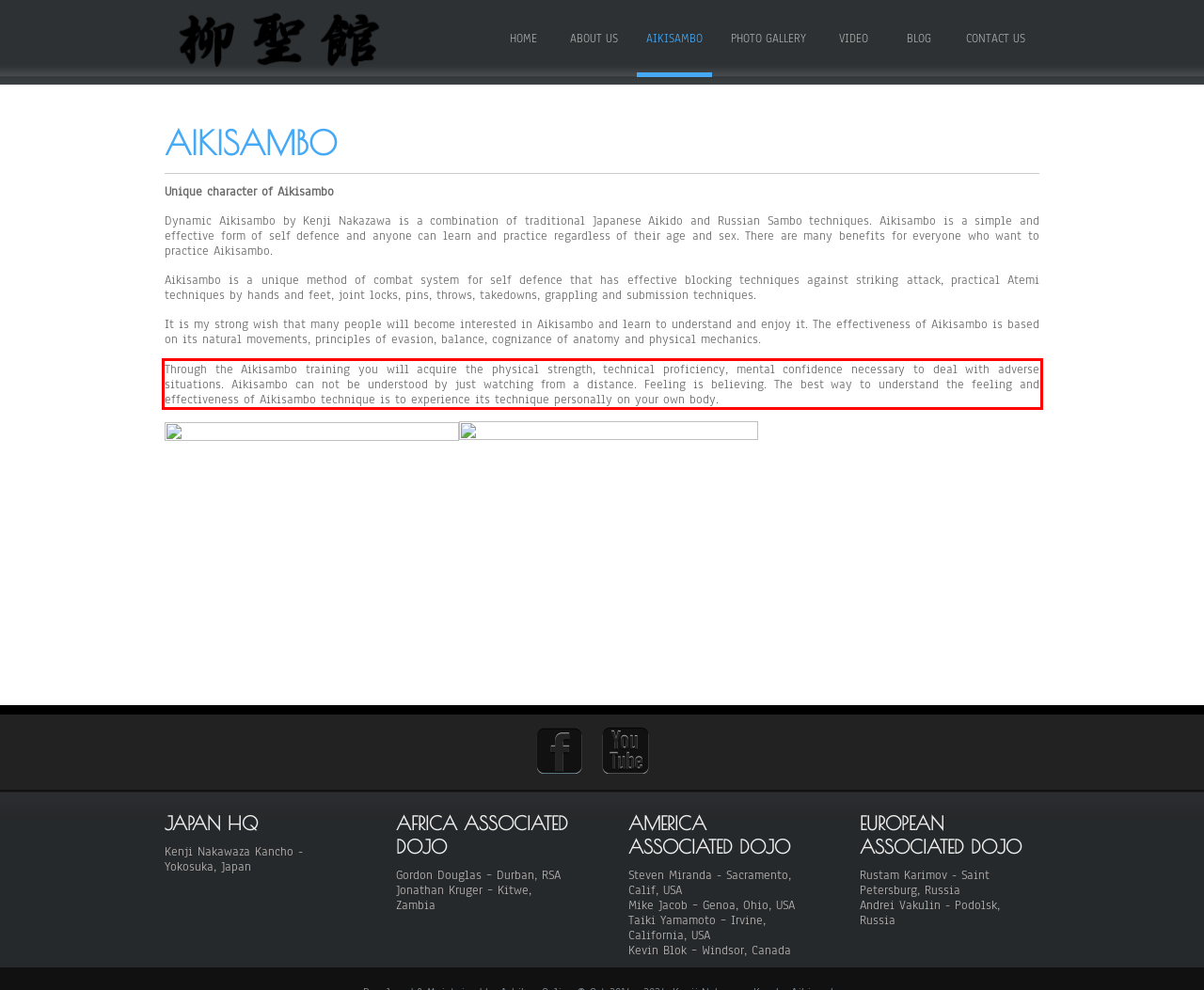You are provided with a screenshot of a webpage that includes a UI element enclosed in a red rectangle. Extract the text content inside this red rectangle.

Through the Aikisambo training you will acquire the physical strength, technical proficiency, mental confidence necessary to deal with adverse situations. Aikisambo can not be understood by just watching from a distance. Feeling is believing. The best way to understand the feeling and effectiveness of Aikisambo technique is to experience its technique personally on your own body.